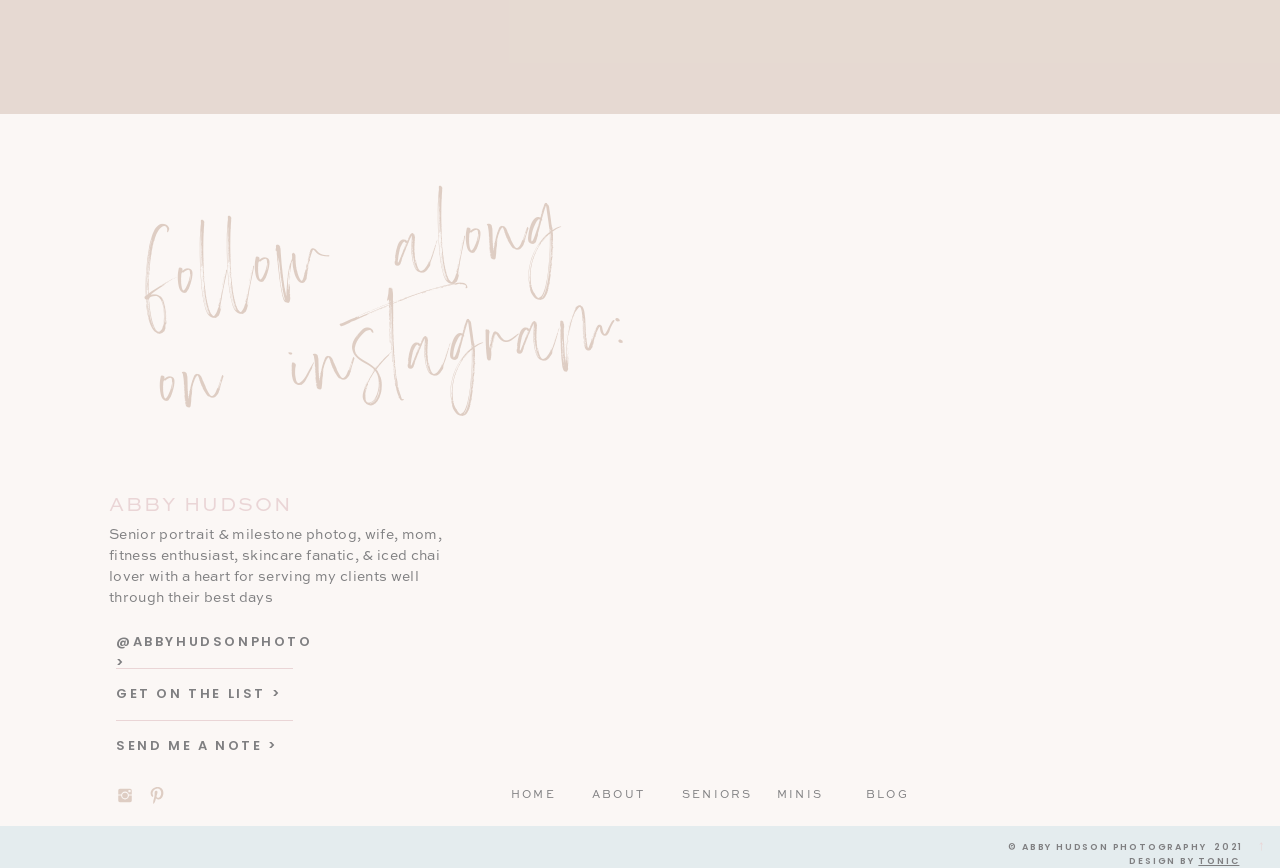Please use the details from the image to answer the following question comprehensively:
How many social media links are there?

There are four social media links: '@ABBYHUDSONPHOTO >', '', '', and ''. These links are located at the bottom of the page with bounding boxes [0.091, 0.728, 0.252, 0.751], [0.091, 0.9, 0.105, 0.933], [0.117, 0.907, 0.128, 0.926], and [0.975, 0.946, 0.987, 0.983] respectively.